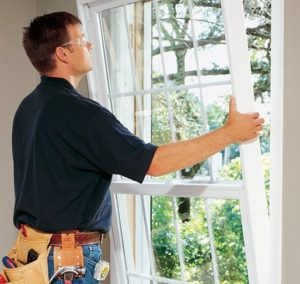Analyze the image and describe all the key elements you observe.

In the image, a professional installer is seen carefully fitting a new window frame into place, highlighting a key aspect of home renovation. This activity is particularly relevant as the days shorten and autumn approaches, reminding homeowners that now is an ideal time to upgrade their windows. The installer, dressed in a dark shirt and goggles, exudes focus and expertise, surrounded by greenery visible through the newly installed window. This upgrade not only enhances the aesthetic appeal of the home but also promotes energy efficiency, providing a significant benefit against colder temperatures that are expected to arrive. The transition to double-pane windows, as illustrated here, is essential for maintaining indoor warmth while reducing overall energy costs.